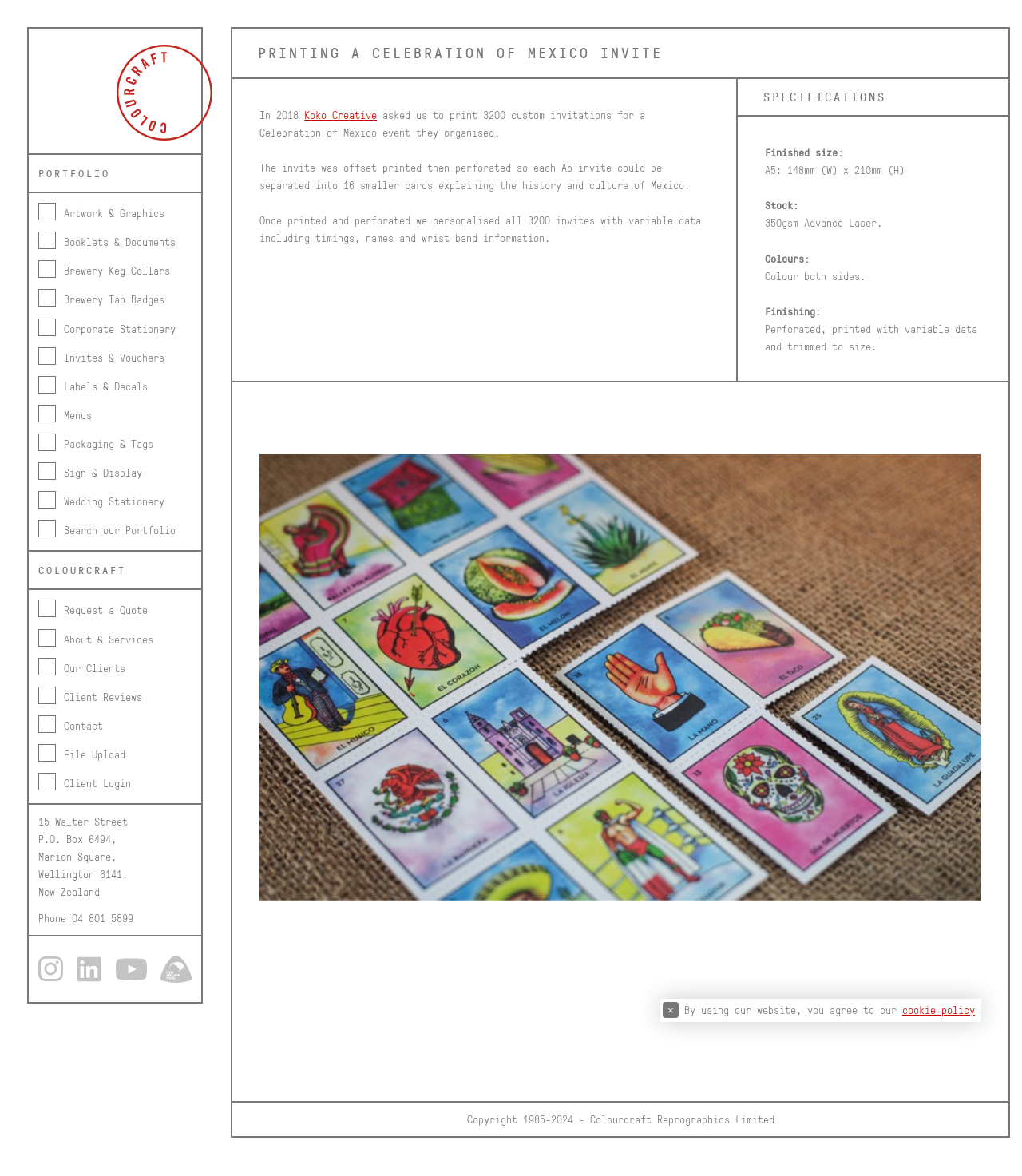Pinpoint the bounding box coordinates of the clickable element needed to complete the instruction: "Learn about company profile". The coordinates should be provided as four float numbers between 0 and 1: [left, top, right, bottom].

None